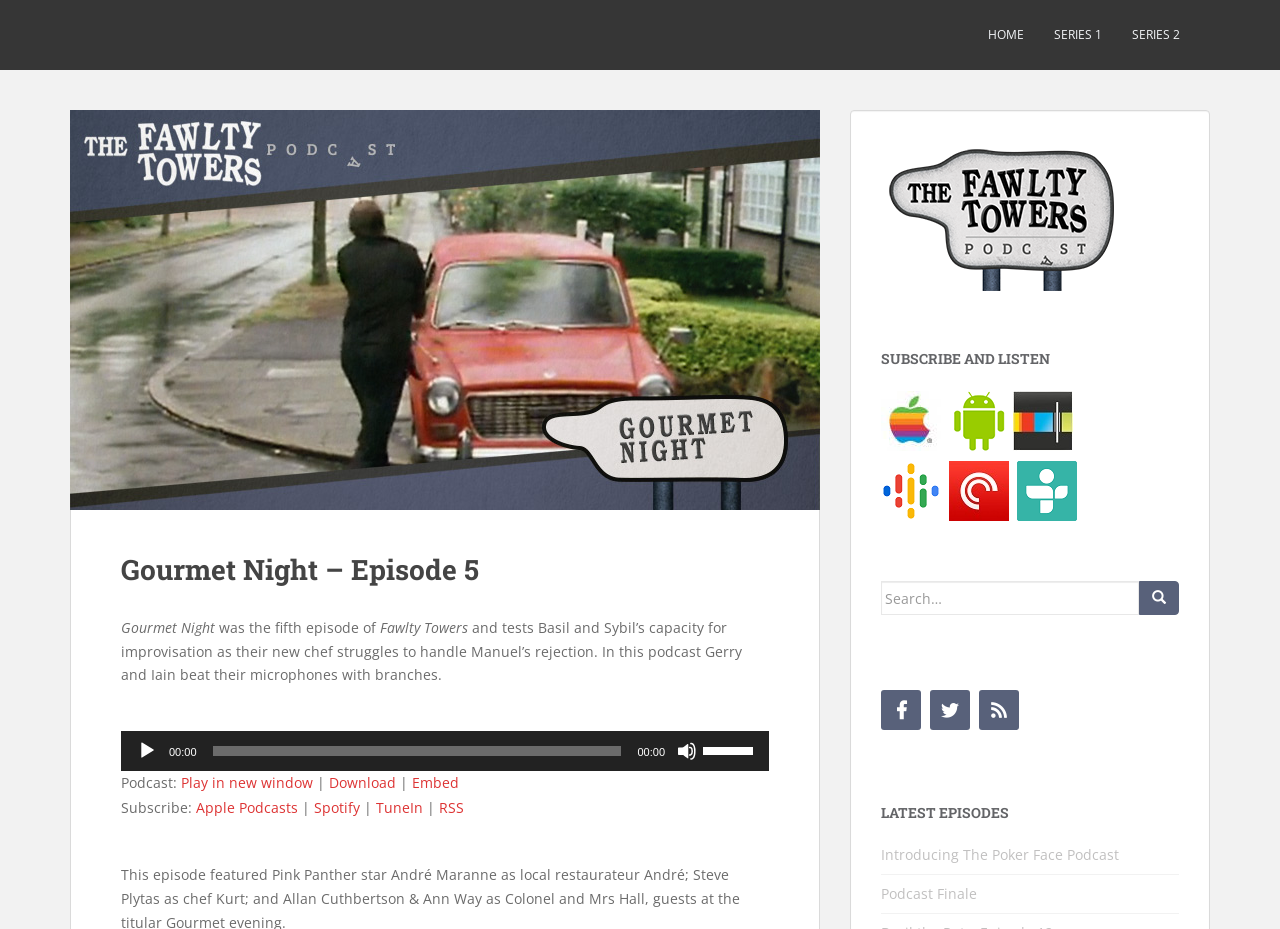Give an extensive and precise description of the webpage.

This webpage is about the Fawlty Towers Podcast, specifically the fifth episode, "Gourmet Night". At the top, there is a header with a link to "The Fawlty Towers Podcast" and navigation links to "HOME", "SERIES 1", and "SERIES 2". Below the header, there is a large image of the podcast episode, taking up most of the width of the page.

To the right of the image, there is a section with a heading "Gourmet Night – Episode 5" and a brief summary of the episode. Below the summary, there is an audio player with controls to play, pause, and adjust the volume. There are also links to play the episode in a new window, download it, or embed it.

Further down the page, there are sections for subscribing to the podcast on various platforms, including Apple Podcasts, Spotify, and RSS. There is also a search bar to search for specific episodes or topics.

On the right side of the page, there are several links to other podcast episodes, including "SUBSCRIBE AND LISTEN" and "LATEST EPISODES". There are also social media links to Facebook, Twitter, and Instagram.

Overall, the webpage is dedicated to providing information and access to the Fawlty Towers Podcast, with a focus on the fifth episode, "Gourmet Night".